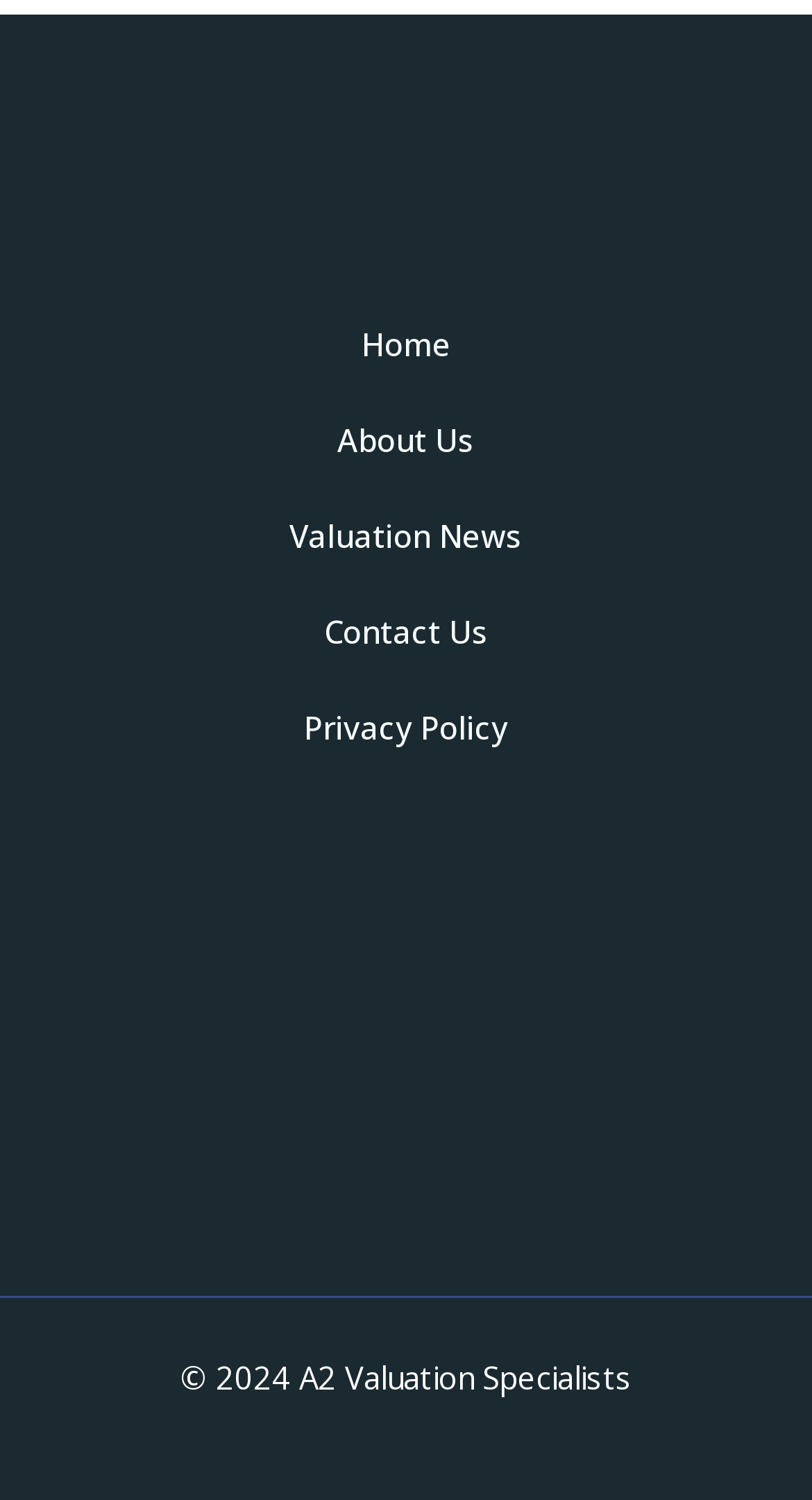Identify the bounding box for the described UI element: "Home".

[0.026, 0.197, 0.974, 0.261]